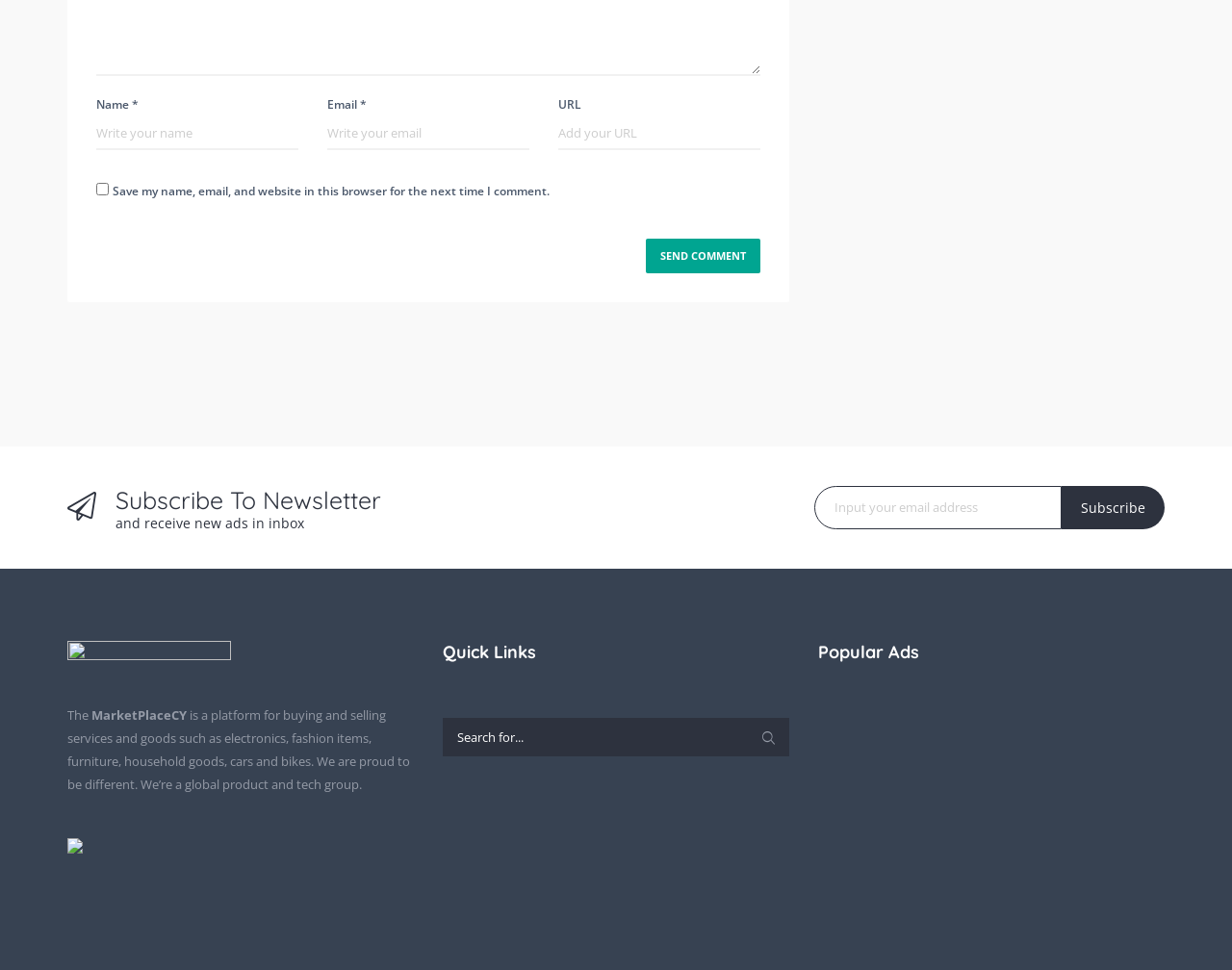What is the function of the 'Search for...' textbox?
Refer to the image and provide a one-word or short phrase answer.

Search the website